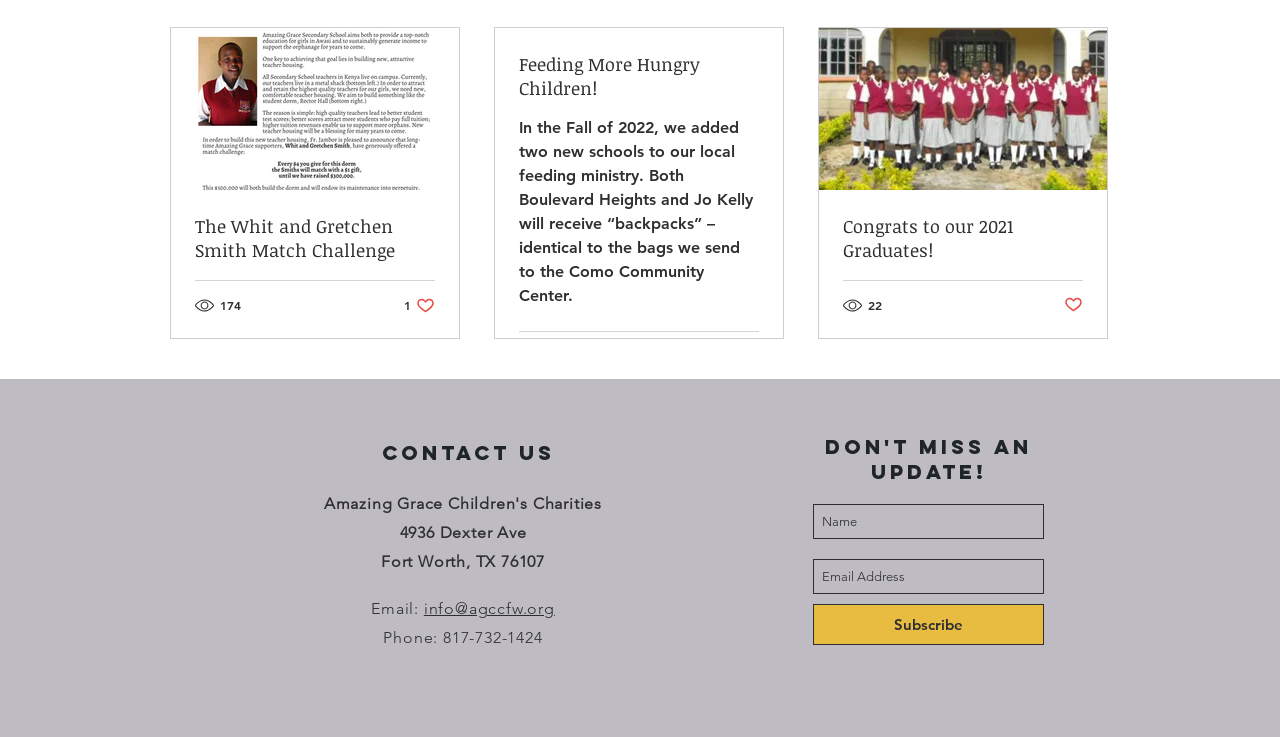Please specify the bounding box coordinates of the clickable section necessary to execute the following command: "Send an email to info@agccfw.org".

[0.331, 0.813, 0.433, 0.839]